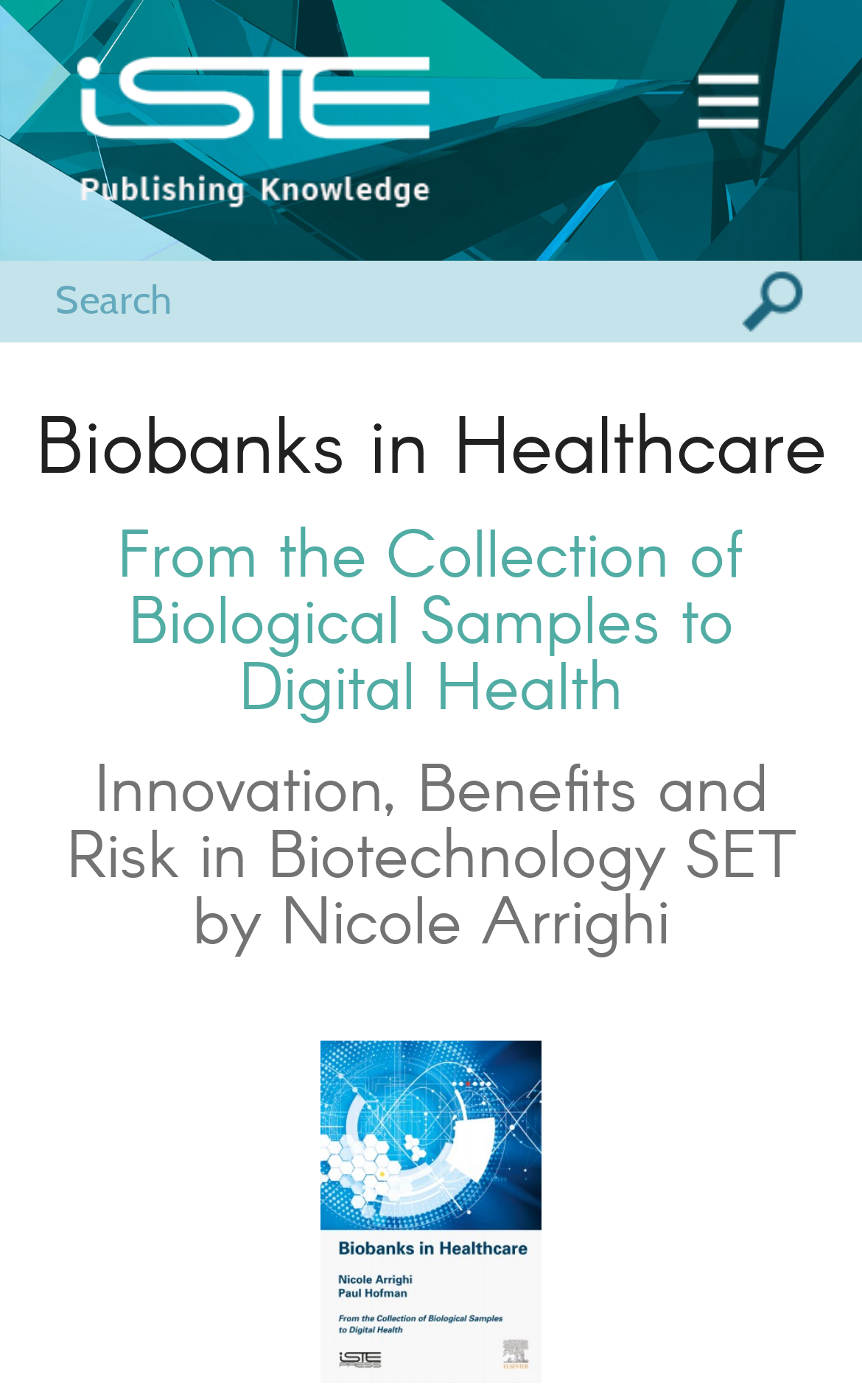What is the topic of the heading?
Refer to the image and respond with a one-word or short-phrase answer.

Biobanks in Healthcare